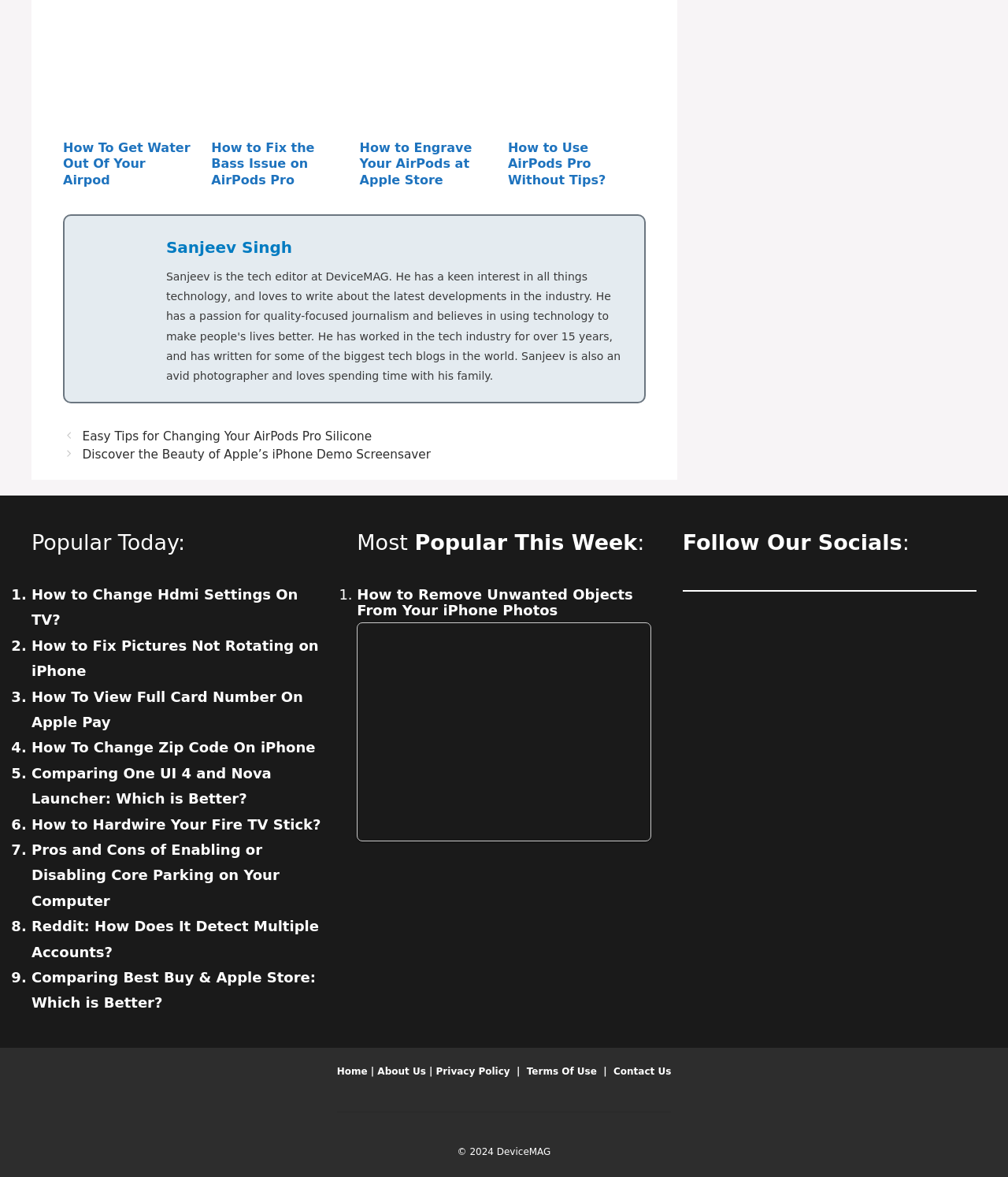Please find the bounding box coordinates of the element's region to be clicked to carry out this instruction: "Click the Create Your Free Account Now button".

None